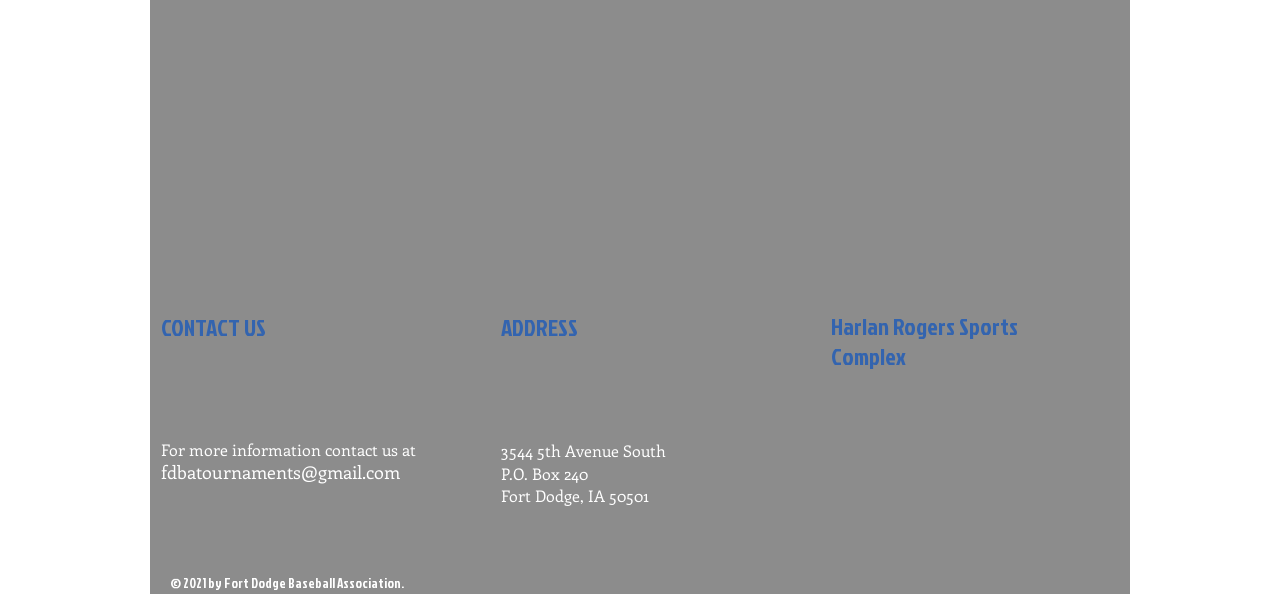What is the year of the copyright?
Answer with a single word or phrase, using the screenshot for reference.

2021